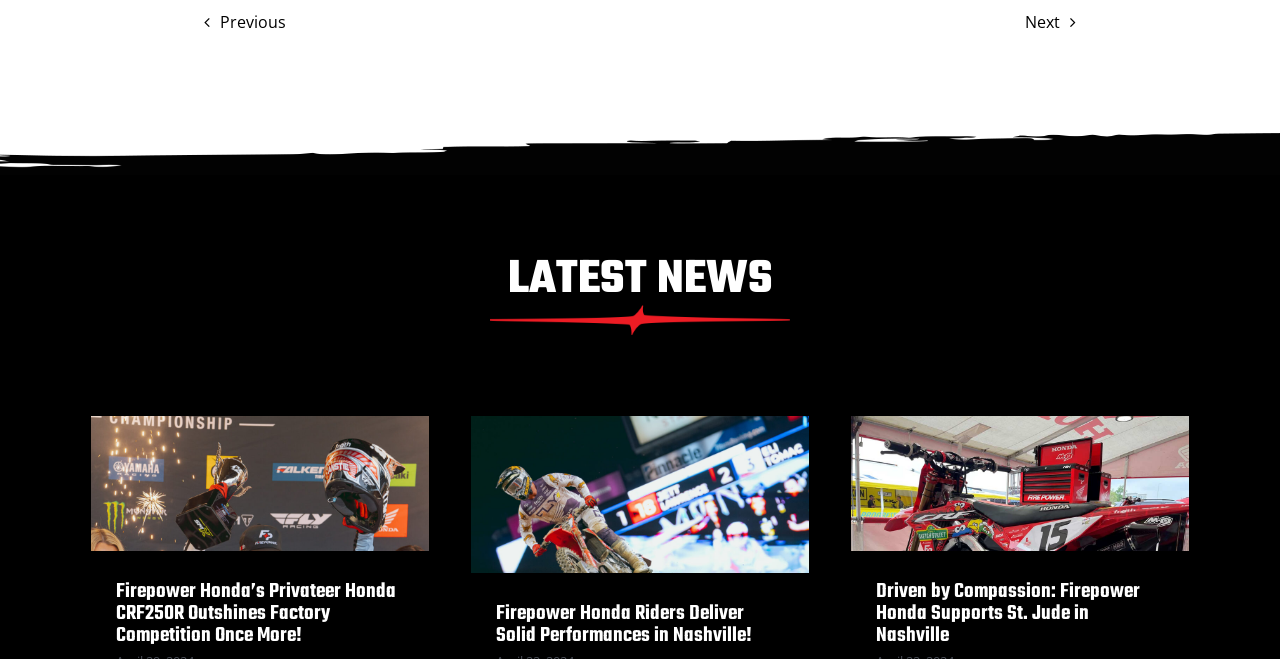Provide the bounding box coordinates of the HTML element this sentence describes: "Previous".

[0.16, 0.017, 0.224, 0.051]